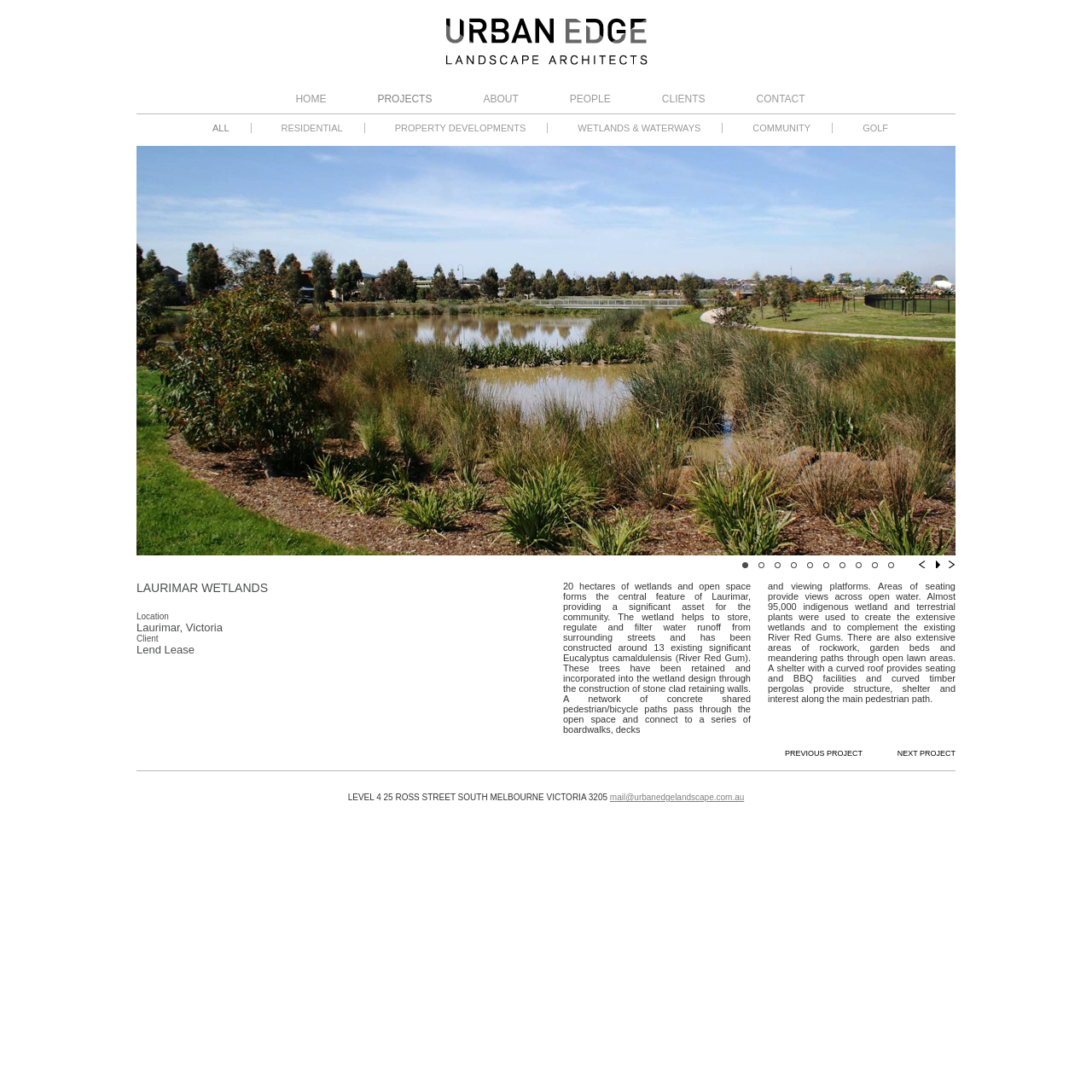Specify the bounding box coordinates of the element's area that should be clicked to execute the given instruction: "View the PROJECTS page". The coordinates should be four float numbers between 0 and 1, i.e., [left, top, right, bottom].

[0.318, 0.085, 0.415, 0.096]